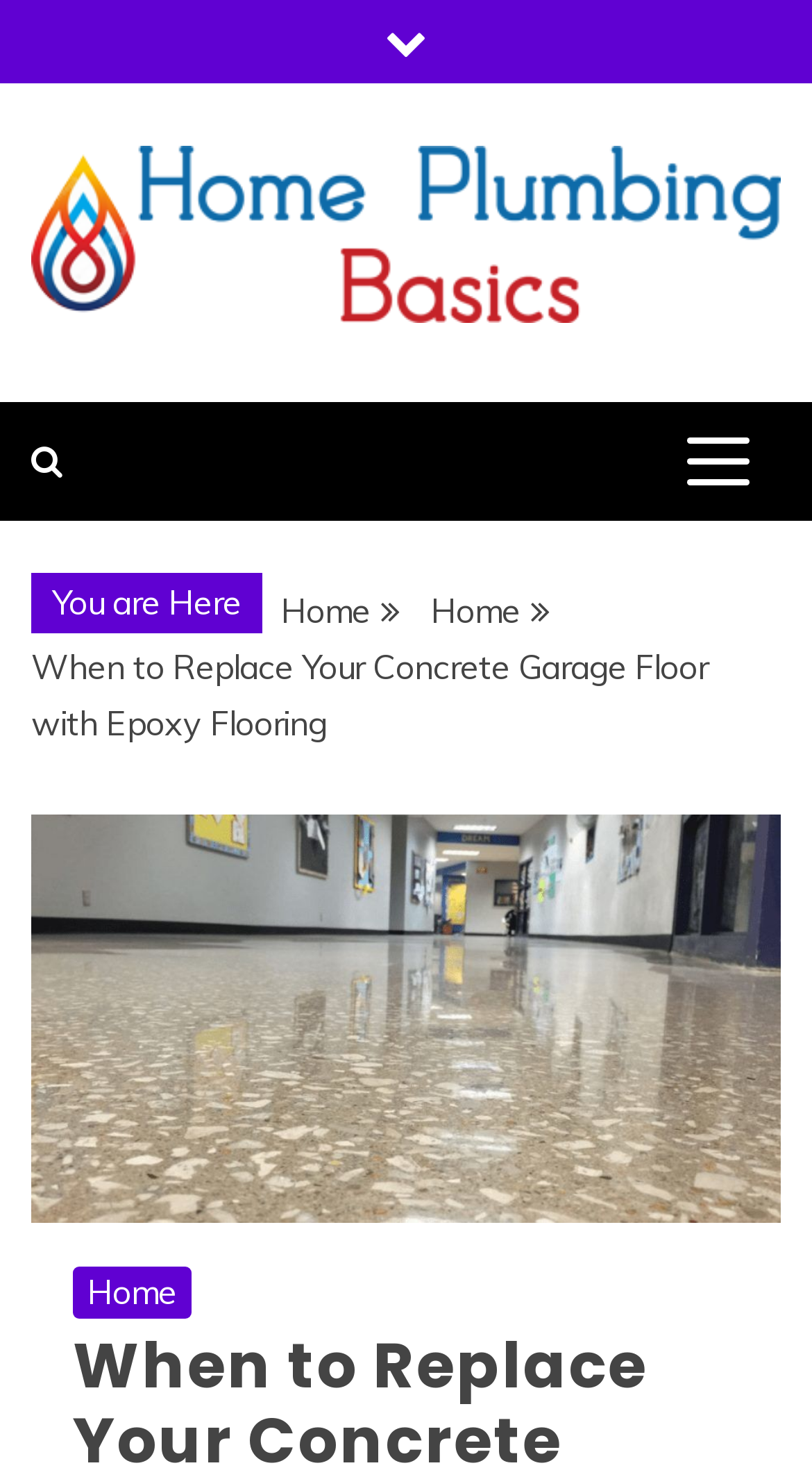Determine the bounding box coordinates in the format (top-left x, top-left y, bottom-right x, bottom-right y). Ensure all values are floating point numbers between 0 and 1. Identify the bounding box of the UI element described by: Jul '23

None